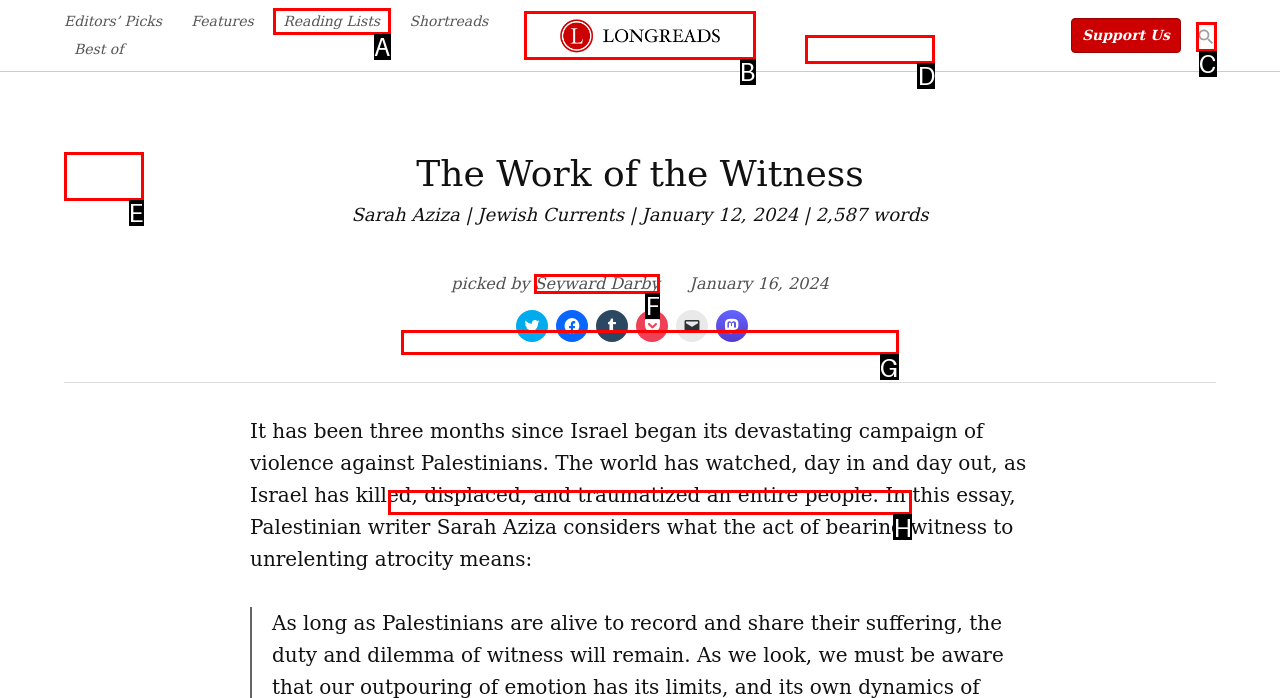Choose the option that best matches the element: Longreads
Respond with the letter of the correct option.

D